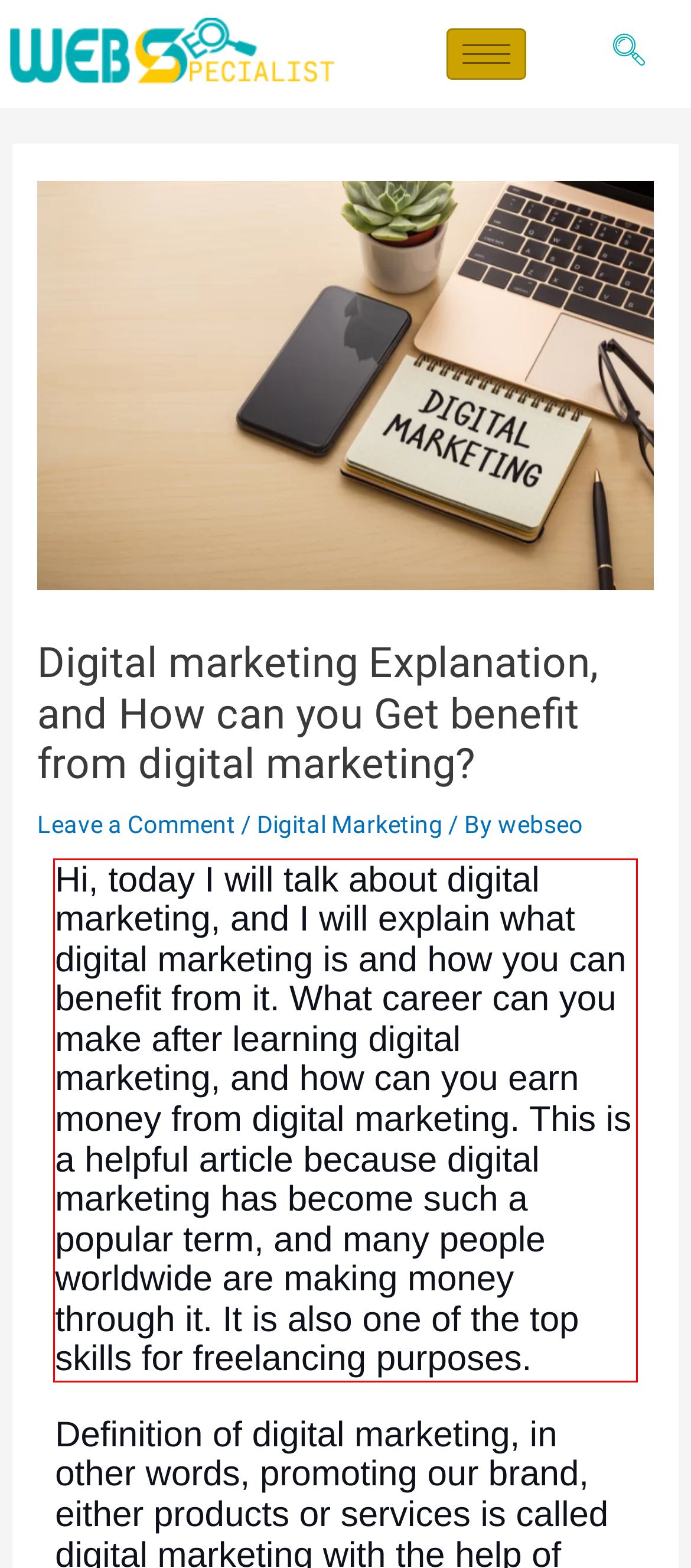The screenshot provided shows a webpage with a red bounding box. Apply OCR to the text within this red bounding box and provide the extracted content.

Hi, today I will talk about digital marketing, and I will explain what digital marketing is and how you can benefit from it. What career can you make after learning digital marketing, and how can you earn money from digital marketing. This is a helpful article because digital marketing has become such a popular term, and many people worldwide are making money through it. It is also one of the top skills for freelancing purposes.